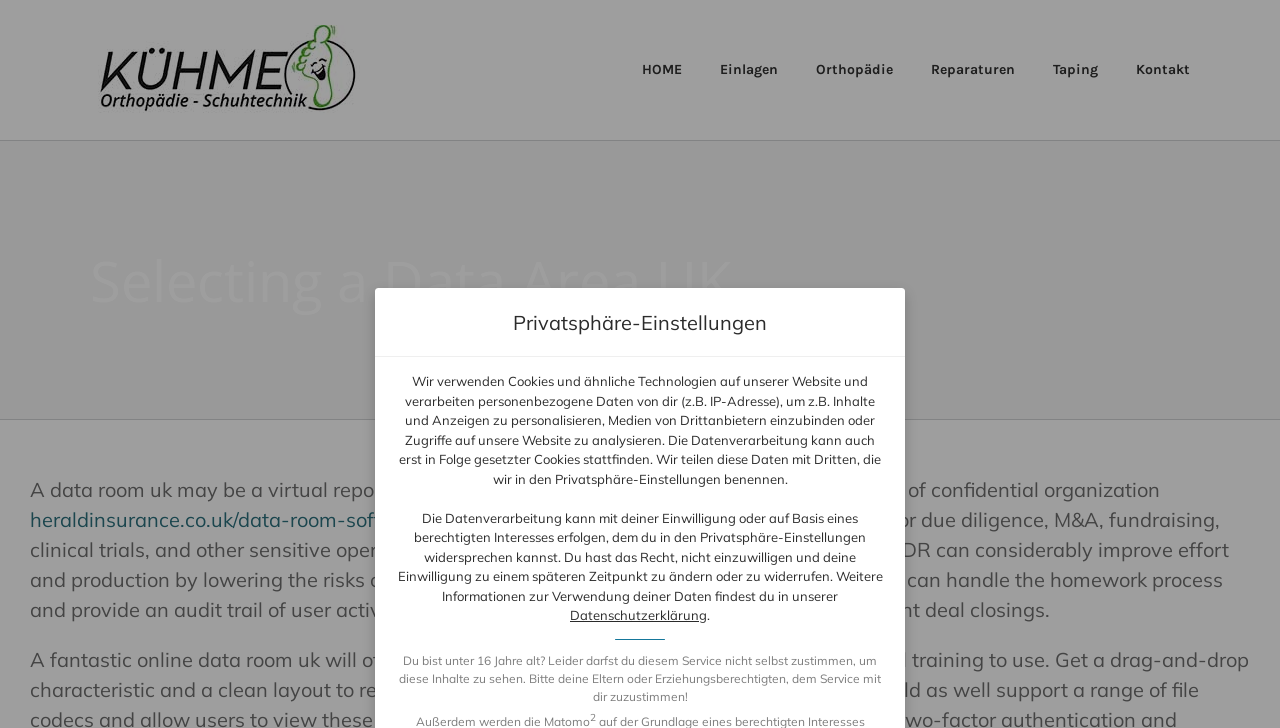Please determine and provide the text content of the webpage's heading.

Selecting a Data Area UK